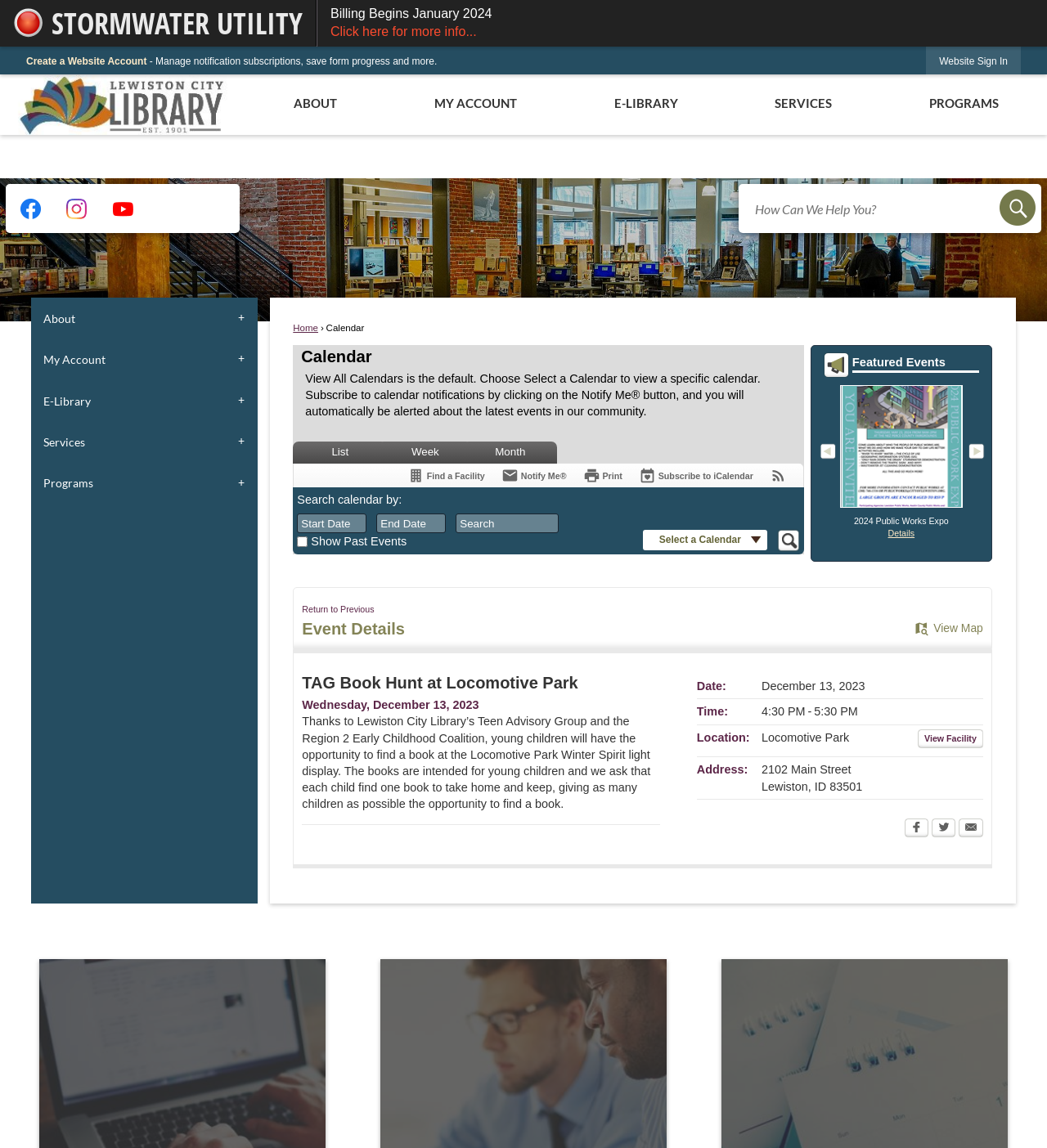Find the bounding box coordinates for the area that should be clicked to accomplish the instruction: "Create a Website Account".

[0.025, 0.048, 0.14, 0.058]